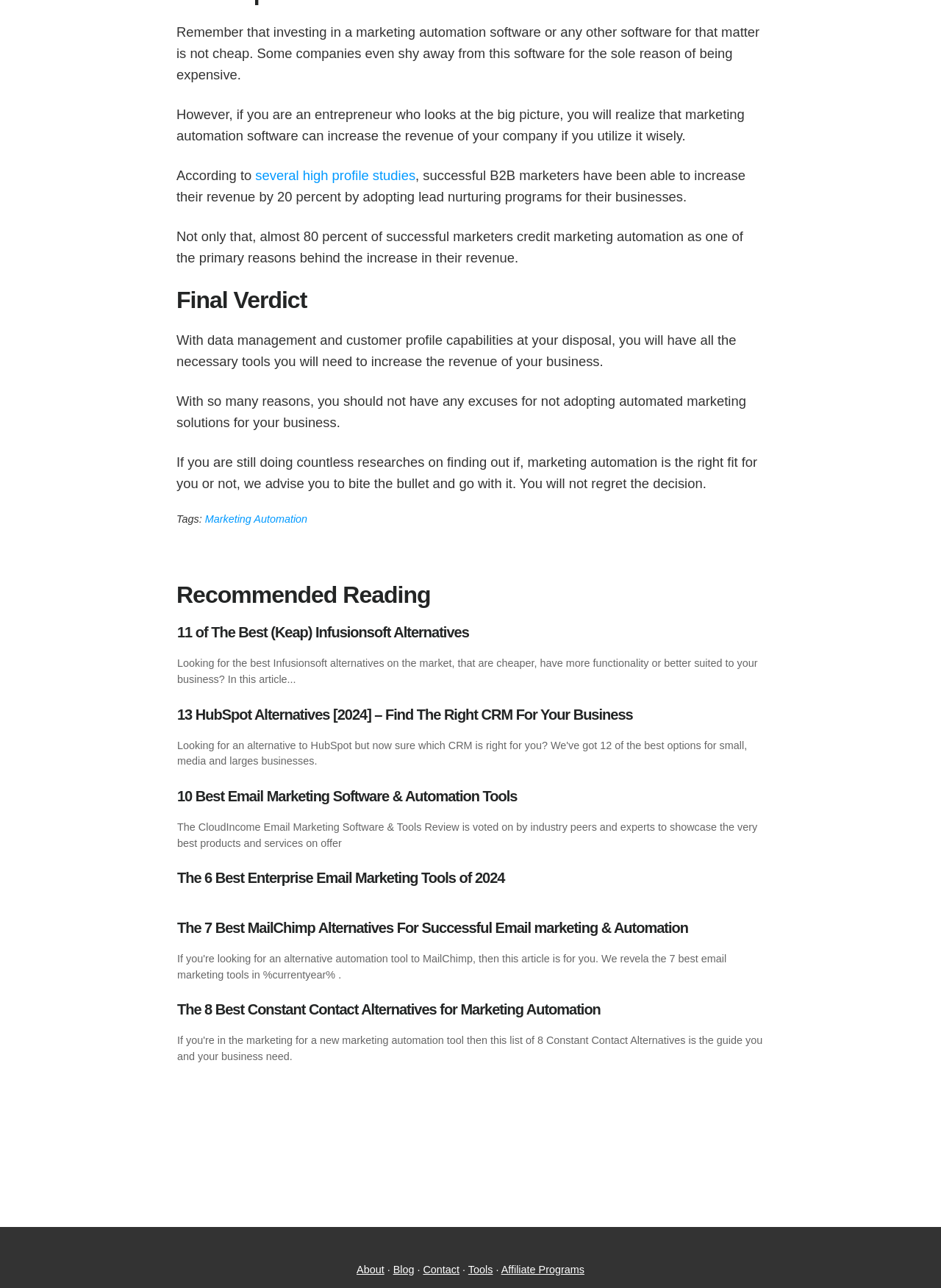Please answer the following query using a single word or phrase: 
What is the purpose of the 'Final Verdict' section?

Summarize the benefits